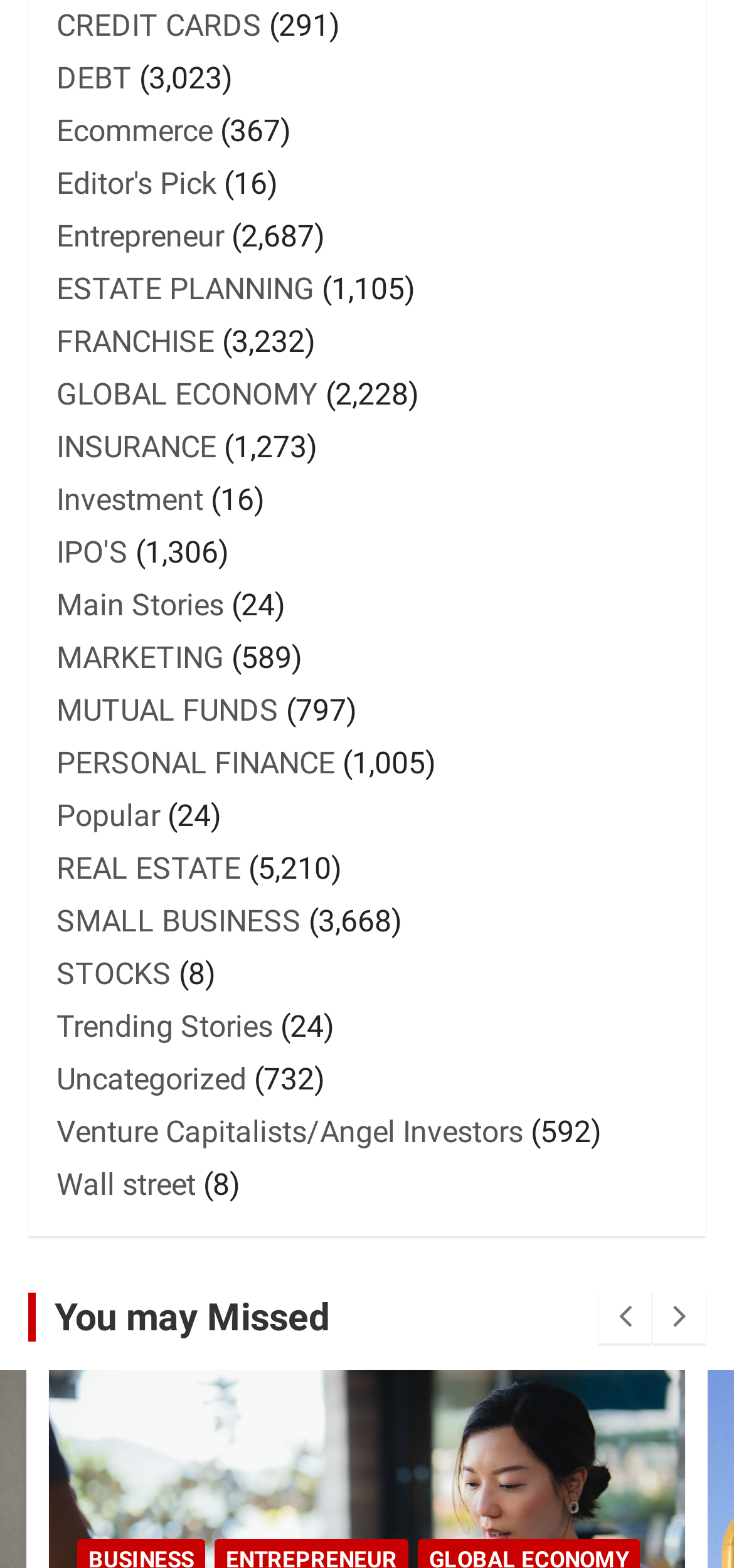What is the category with the most articles?
Using the image, provide a detailed and thorough answer to the question.

I looked at the StaticText elements next to each link and found that the category 'REAL ESTATE' has the highest number of articles, with 5,210 articles.